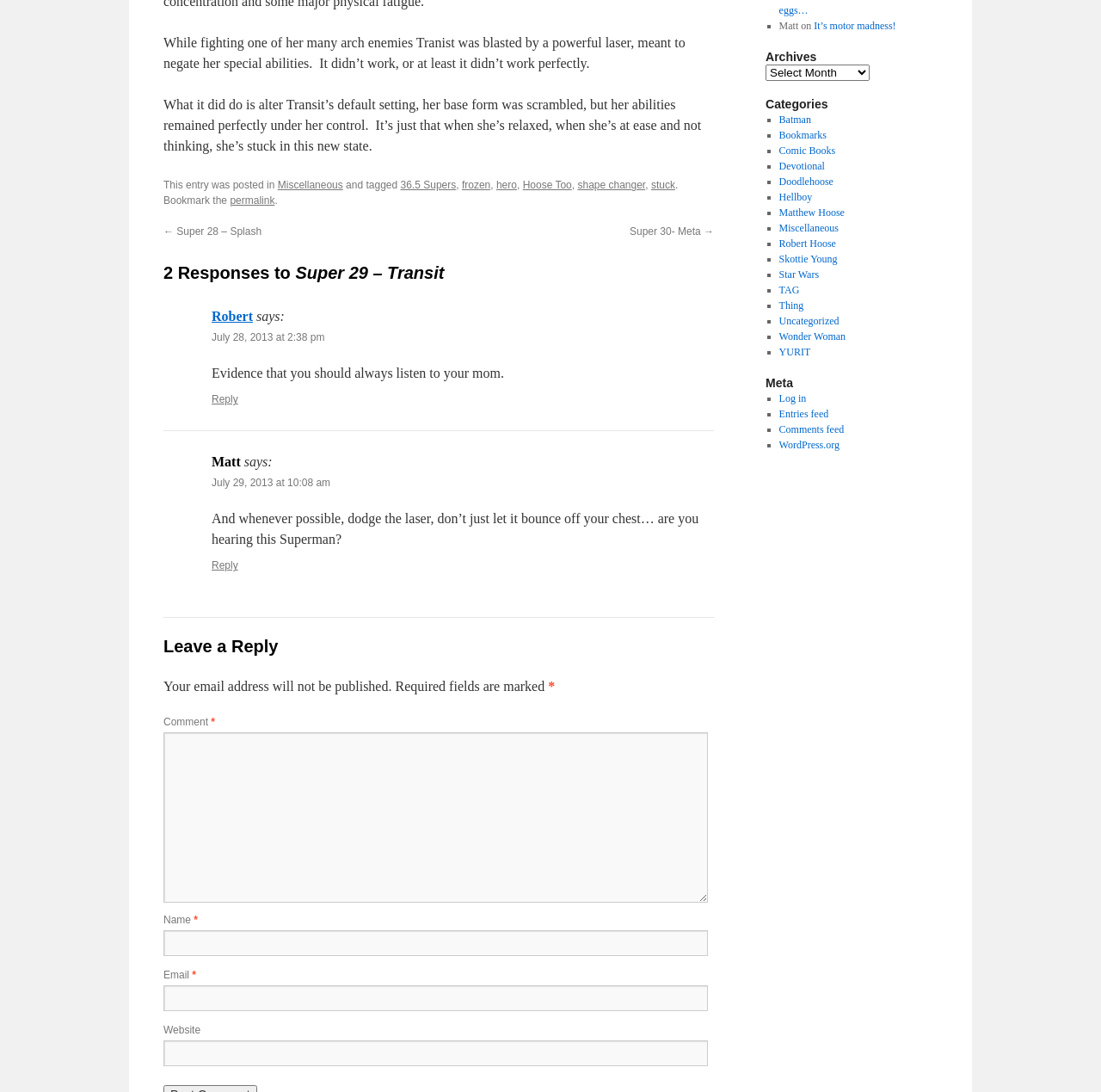Provide the bounding box coordinates of the HTML element described by the text: "It’s motor madness!".

[0.739, 0.018, 0.814, 0.029]